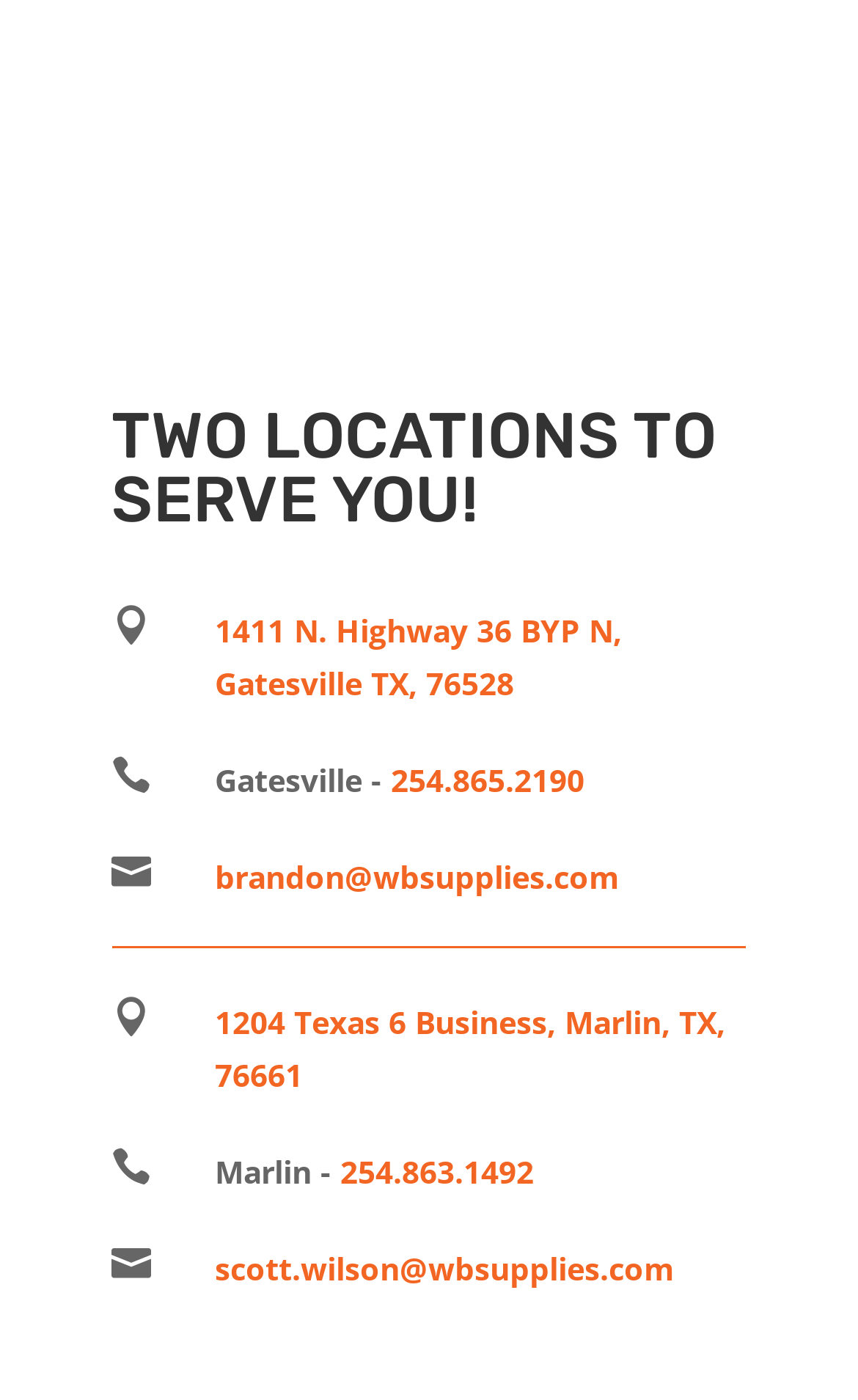What is the phone number of the Gatesville location?
Please use the image to provide an in-depth answer to the question.

The phone number of the Gatesville location can be found in the second LayoutTable, where it is listed as a link with the text '254.865.2190'.